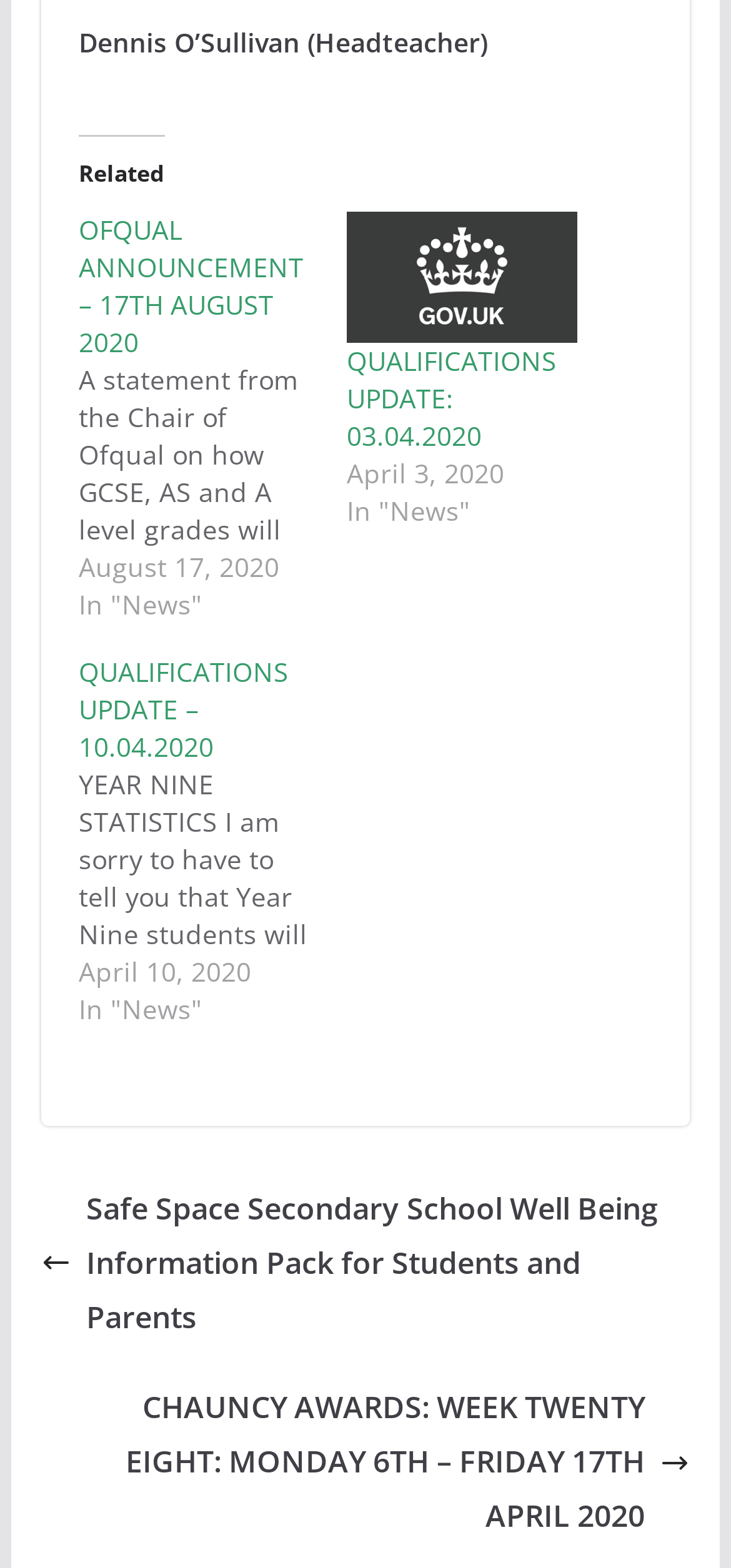Determine the bounding box for the HTML element described here: "QUALIFICATIONS UPDATE: 03.04.2020". The coordinates should be given as [left, top, right, bottom] with each number being a float between 0 and 1.

[0.474, 0.219, 0.761, 0.29]